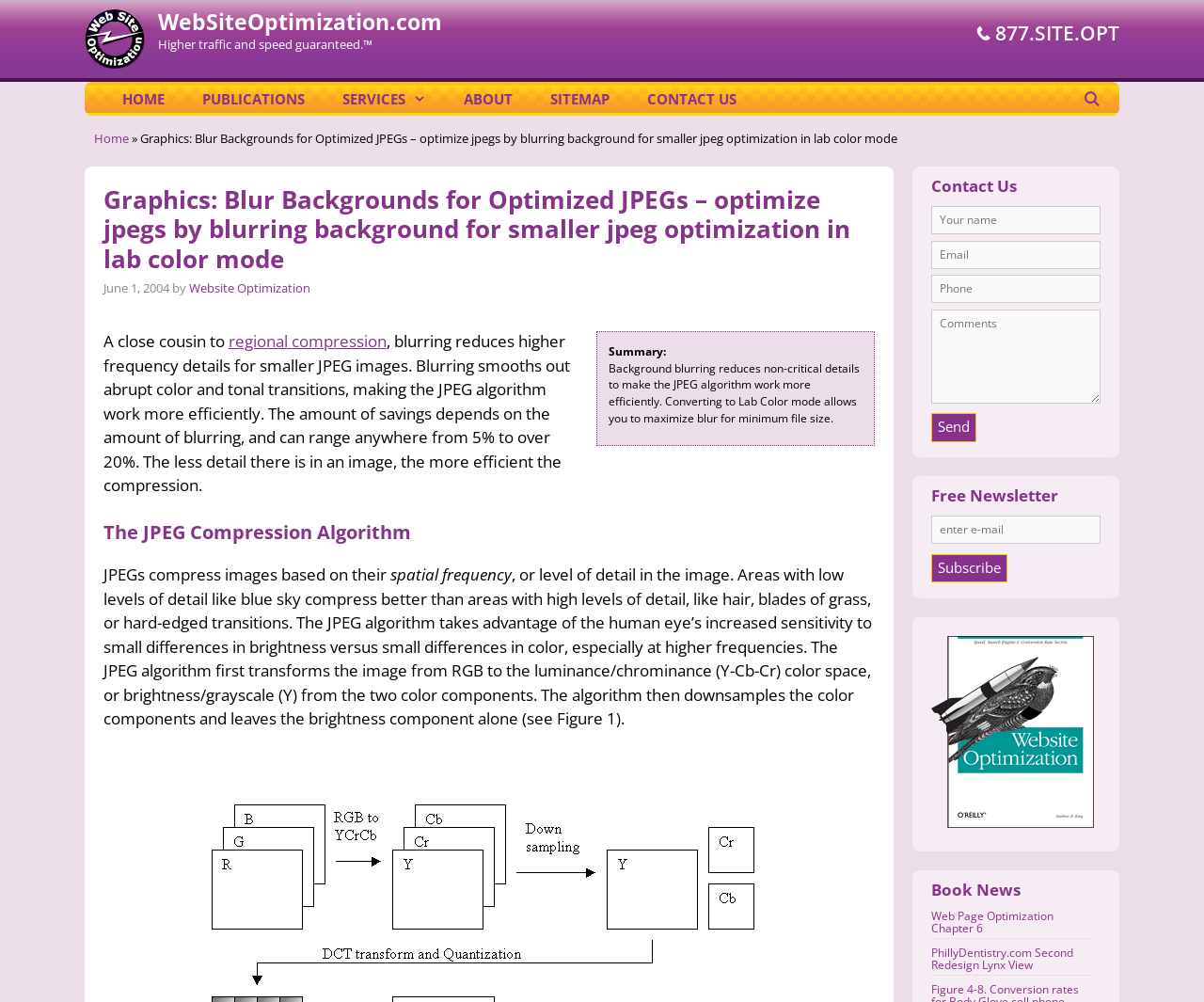Please find and provide the title of the webpage.

Graphics: Blur Backgrounds for Optimized JPEGs – optimize jpegs by blurring background for smaller jpeg optimization in lab color mode